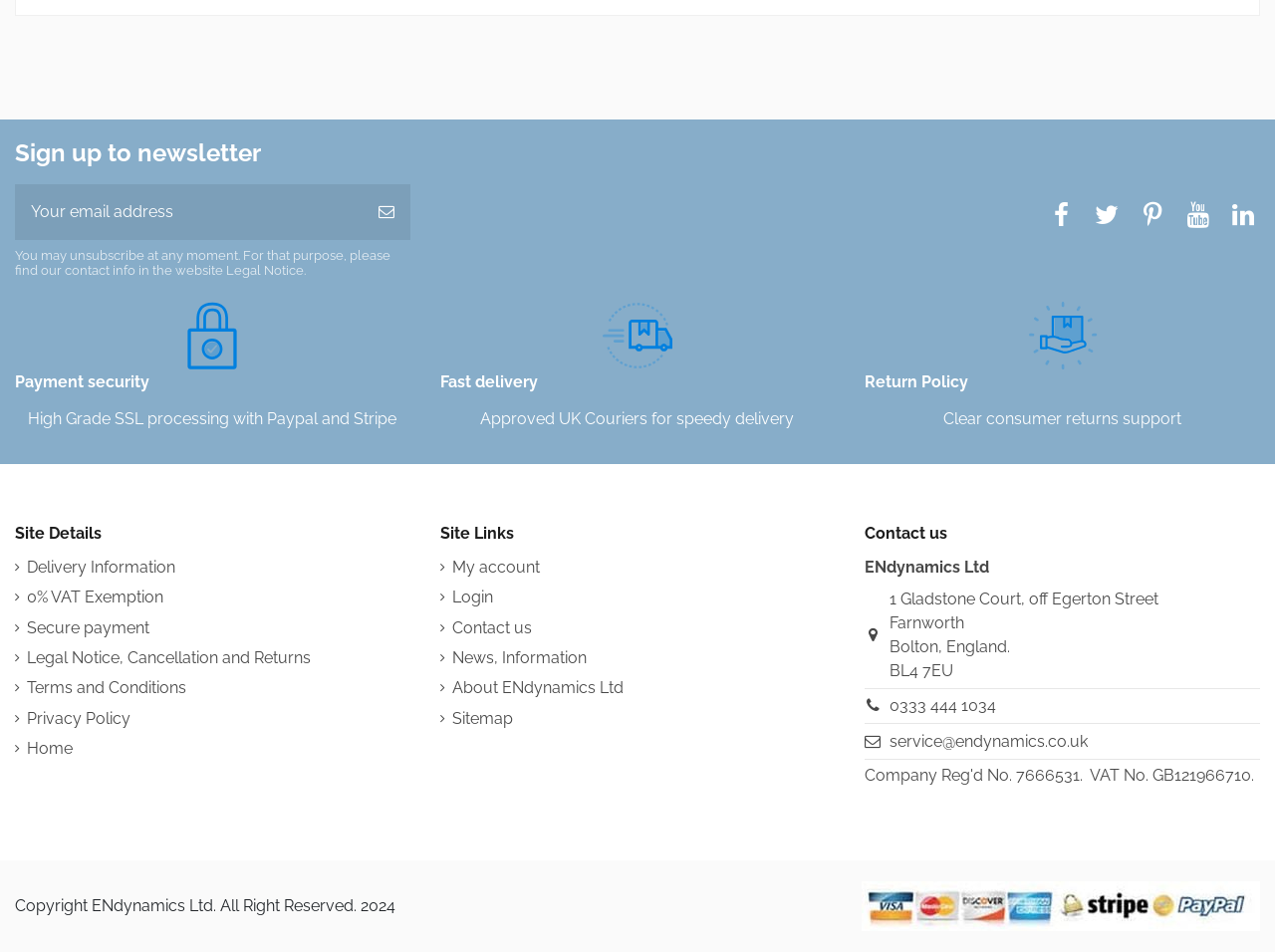Show the bounding box coordinates of the element that should be clicked to complete the task: "Enter email address".

[0.012, 0.193, 0.284, 0.252]